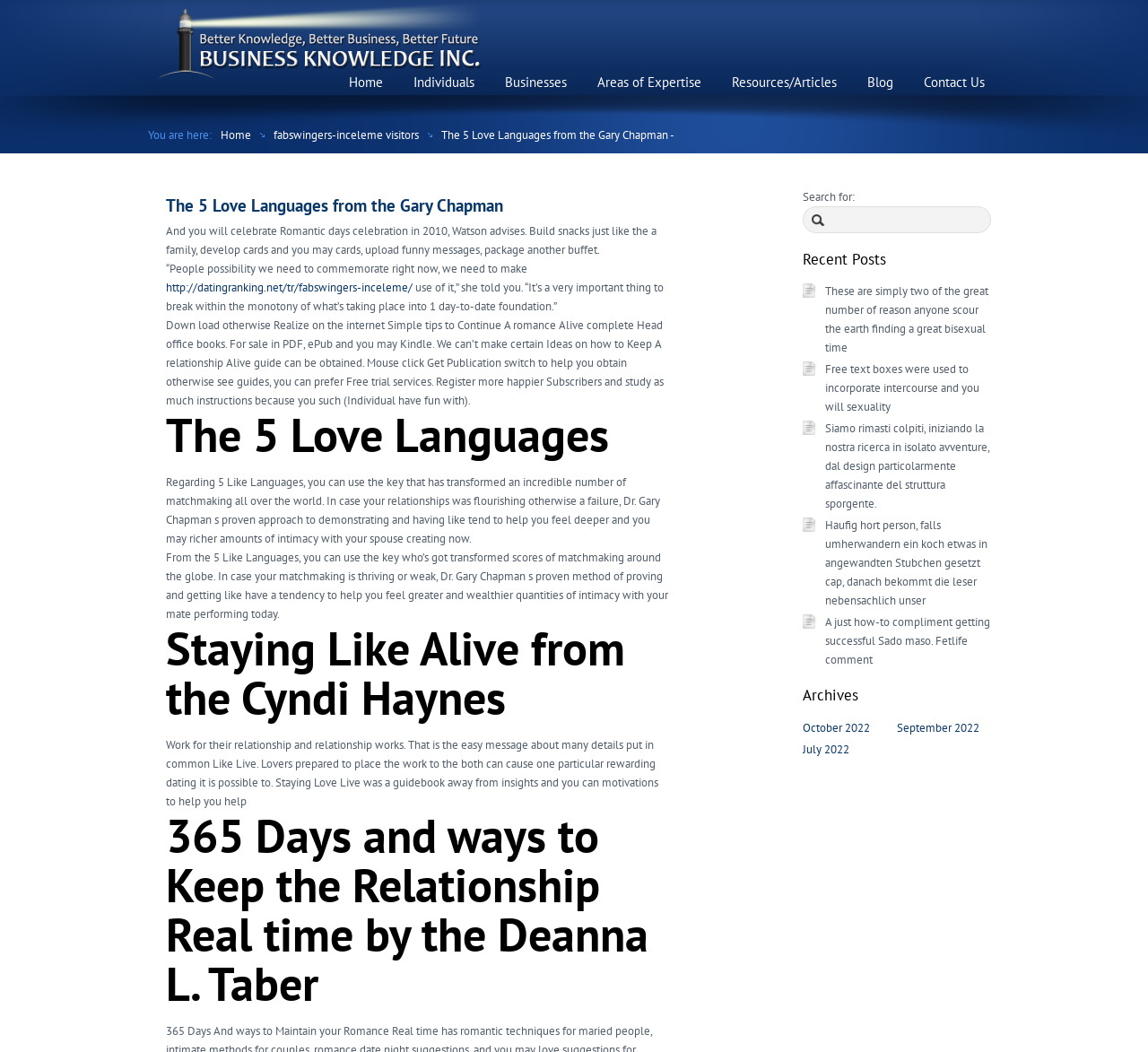Answer in one word or a short phrase: 
What is the name of the book discussed on this webpage?

The 5 Love Languages